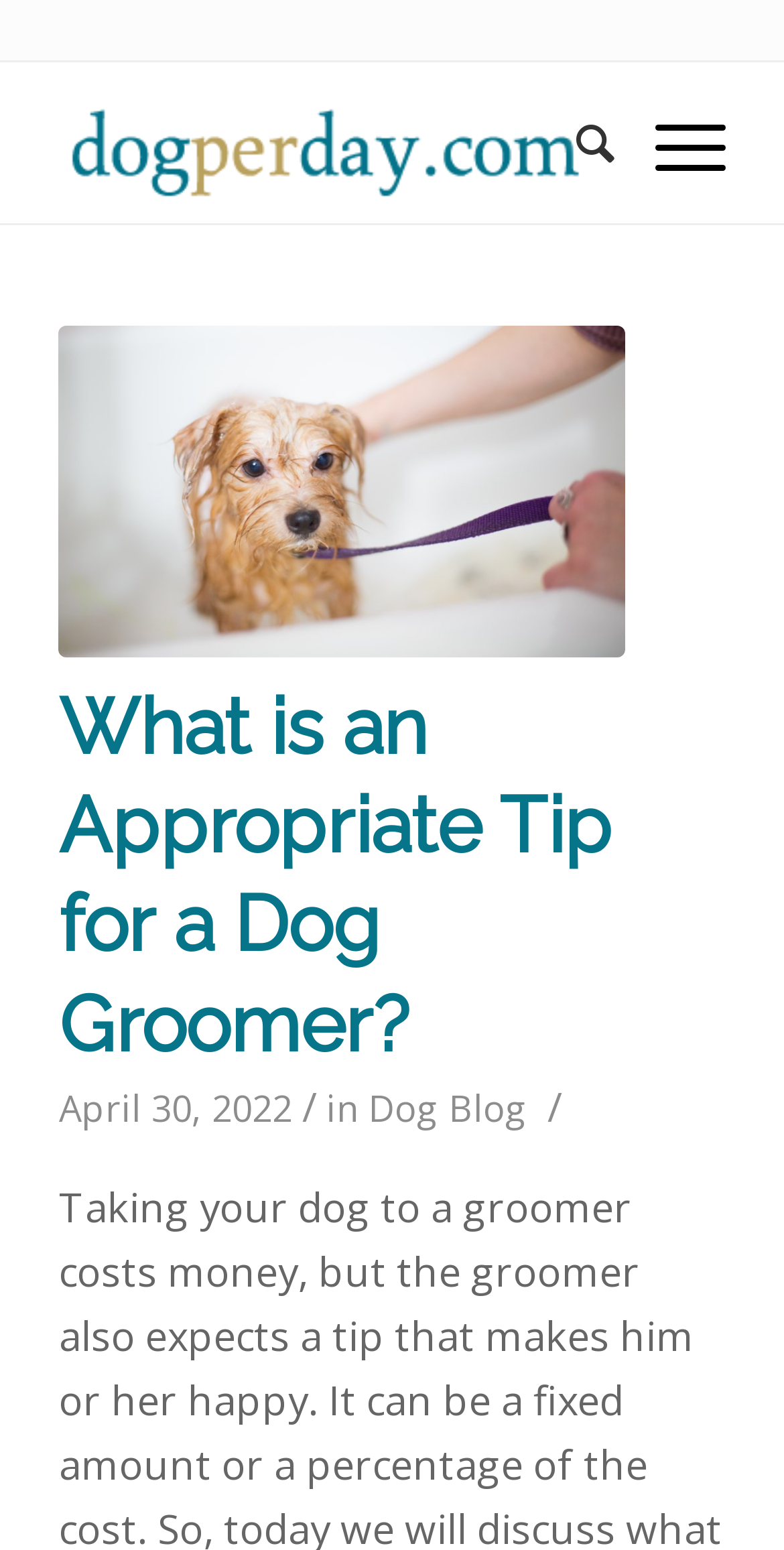Please provide a brief answer to the question using only one word or phrase: 
How many main sections are there in the article?

1